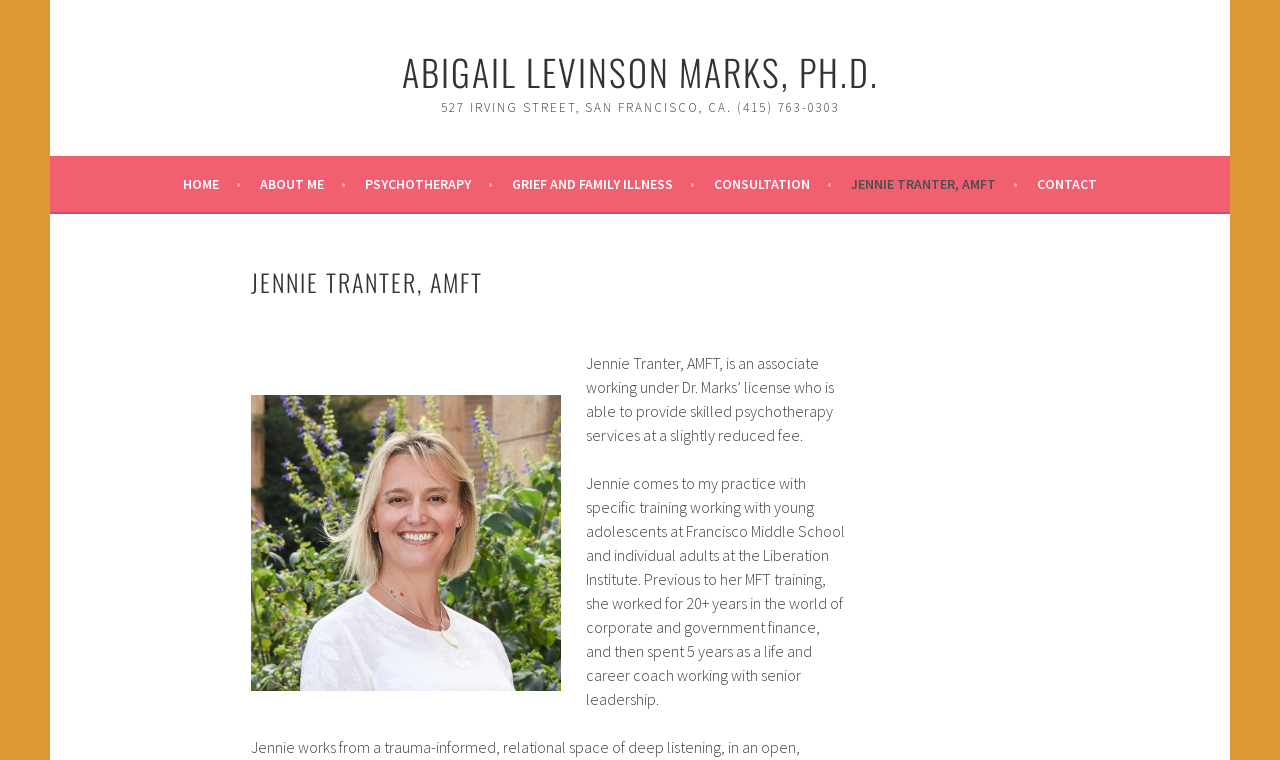Determine the bounding box coordinates for the area that needs to be clicked to fulfill this task: "explore psychotherapy services". The coordinates must be given as four float numbers between 0 and 1, i.e., [left, top, right, bottom].

[0.285, 0.226, 0.385, 0.258]